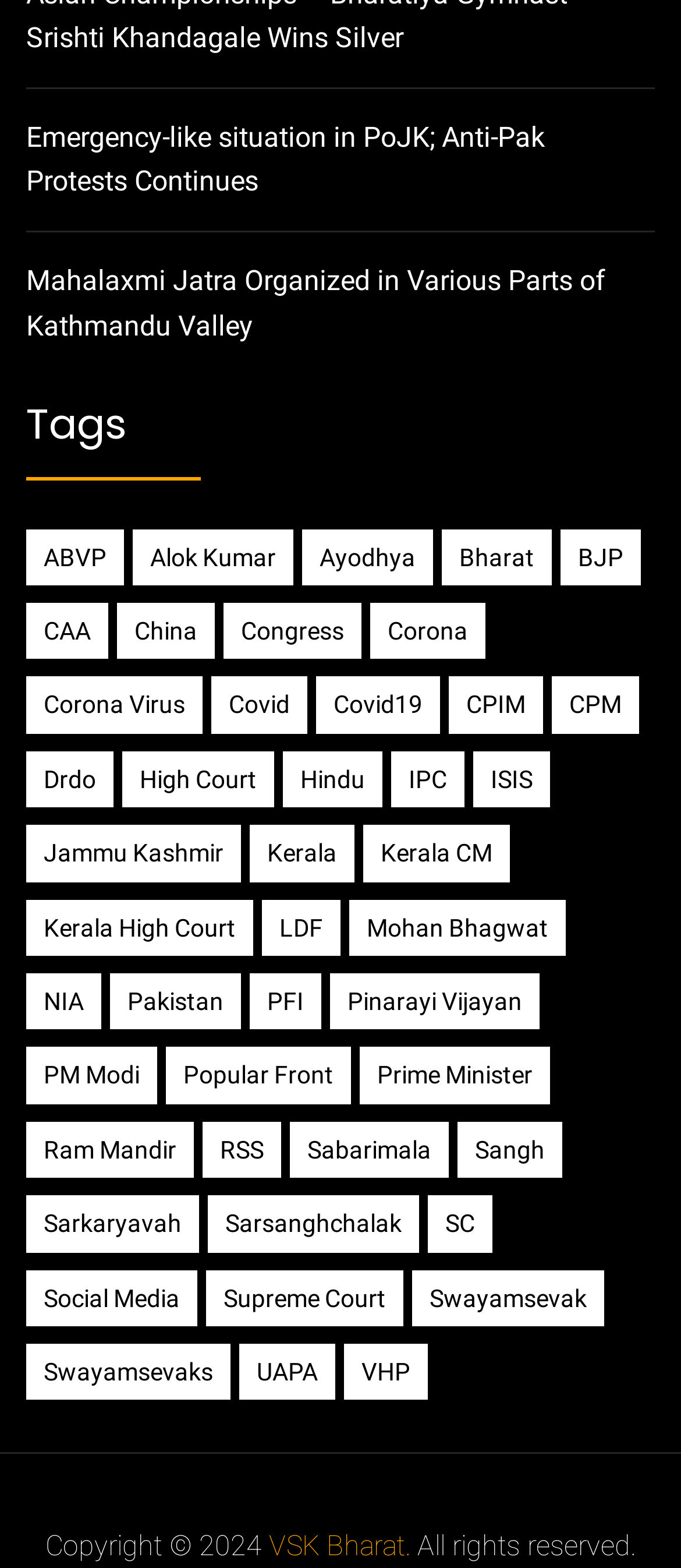With reference to the screenshot, provide a detailed response to the question below:
What is the second most popular tag?

After finding the most popular tag, I looked at the number of items associated with each tag again and found that Sangh has the second-highest number of items, 514, making it the second most popular tag.